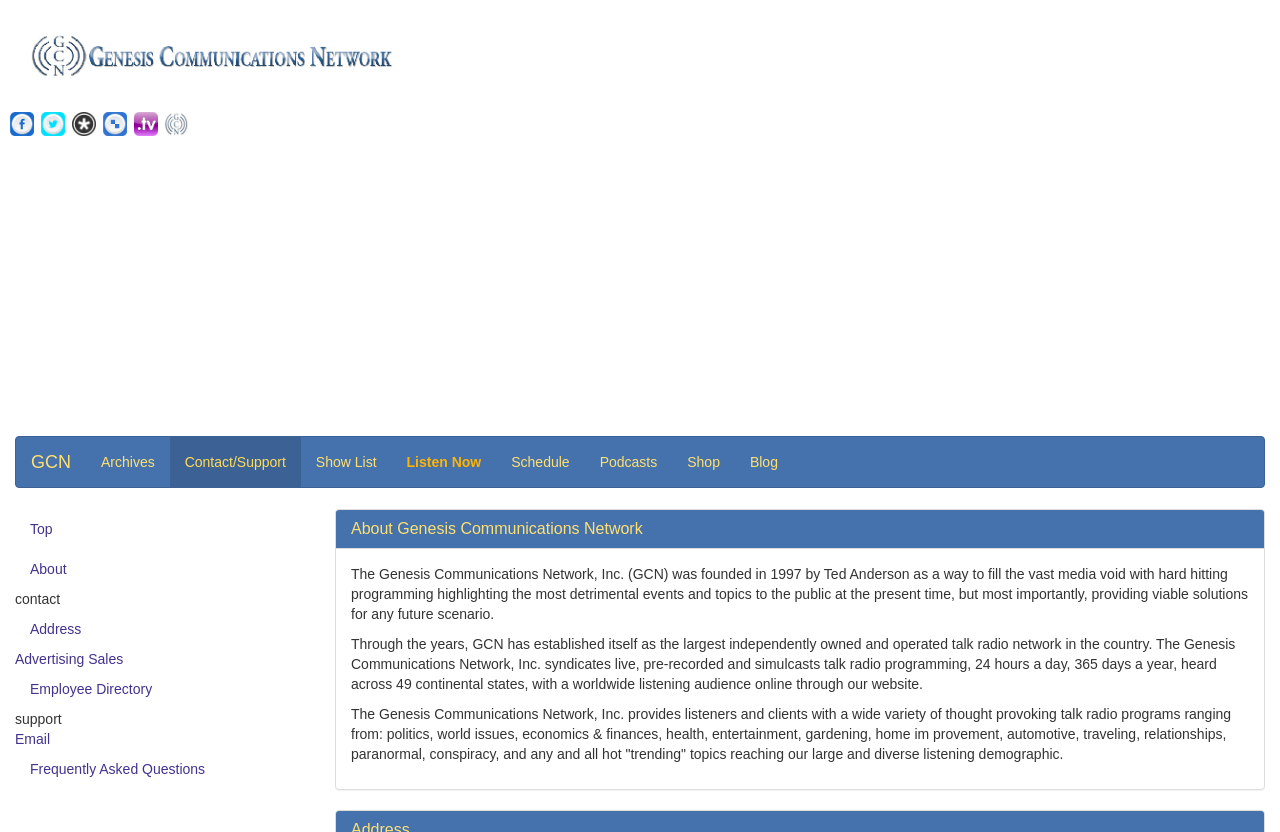What type of programming does the network provide?
Based on the visual details in the image, please answer the question thoroughly.

The type of programming can be inferred from the links and StaticText on the webpage, which mention topics such as politics, world issues, economics, and entertainment, suggesting that the network provides talk radio programming.